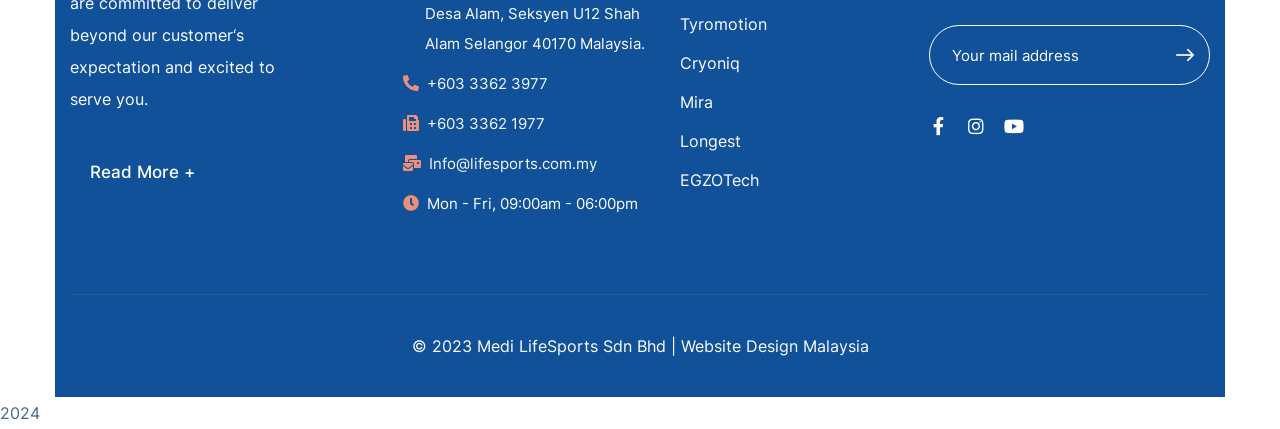Please determine the bounding box coordinates of the element's region to click in order to carry out the following instruction: "Visit Facebook page". The coordinates should be four float numbers between 0 and 1, i.e., [left, top, right, bottom].

[0.726, 0.273, 0.74, 0.315]